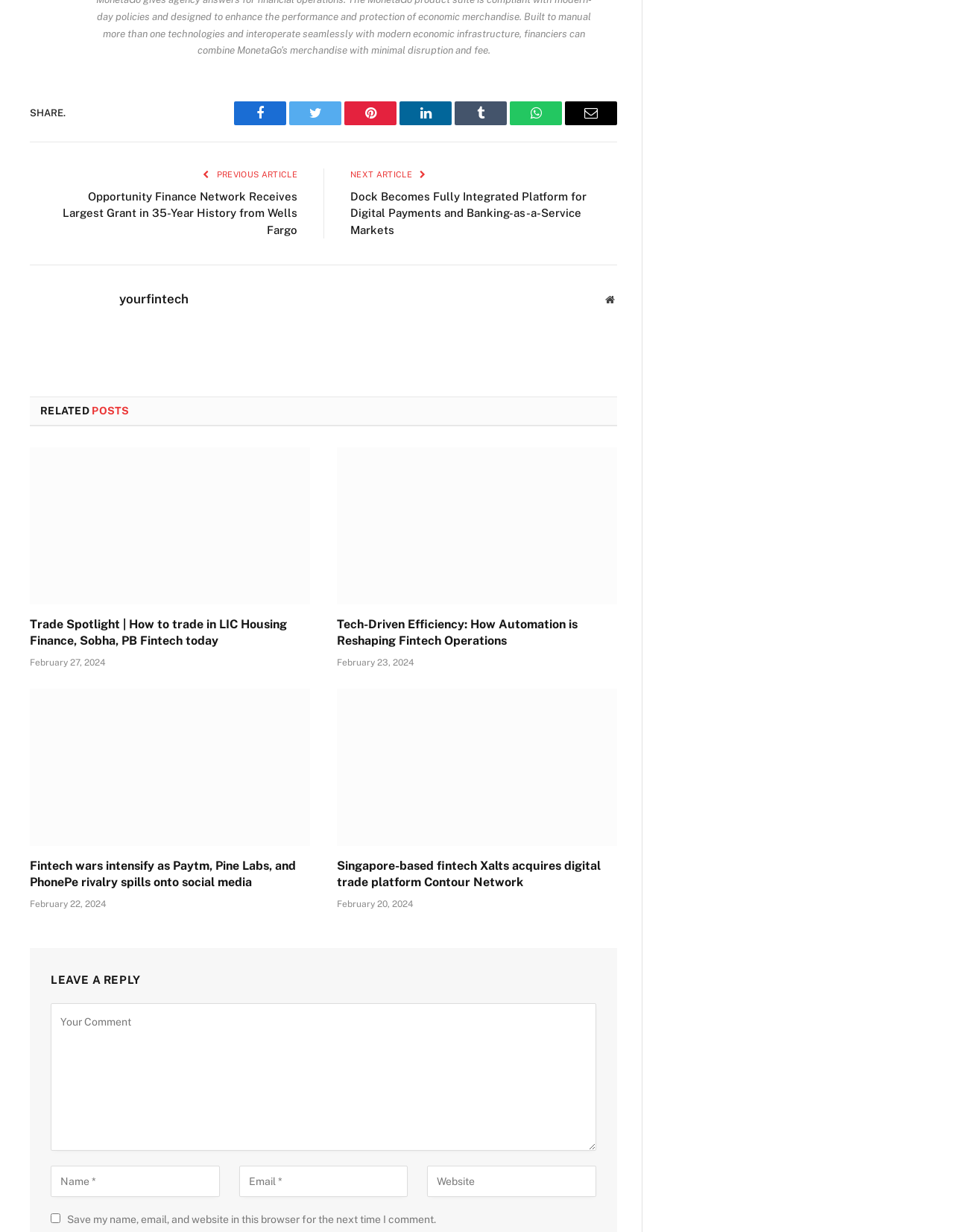Highlight the bounding box coordinates of the region I should click on to meet the following instruction: "Share on Facebook".

[0.245, 0.082, 0.3, 0.102]